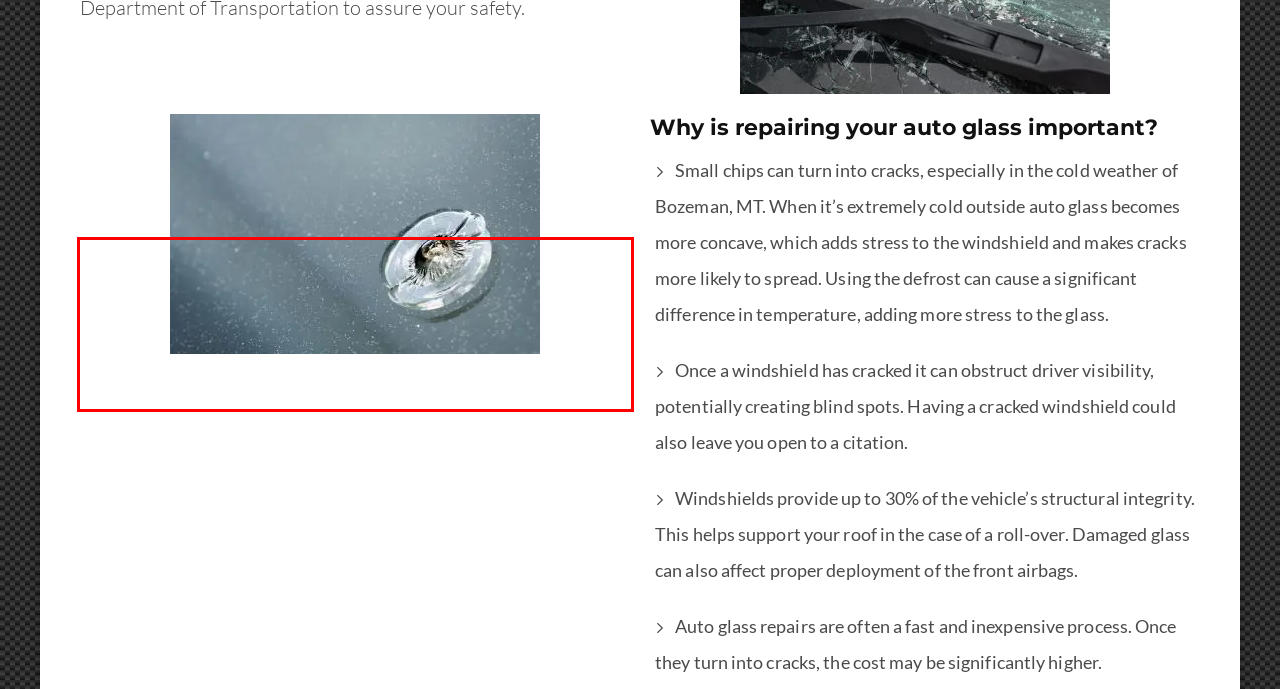Please identify and extract the text content from the UI element encased in a red bounding box on the provided webpage screenshot.

An OEM glass will be nearly identical to the glass installed by the factory in almost every way. Made to the manufacturer’s very specific regulations the glass will match the original in scale, shape, and color. Durability and thickness are almost identical as well. More importantly, OEM windshields are certified by the Department of Transportation to assure your safety.